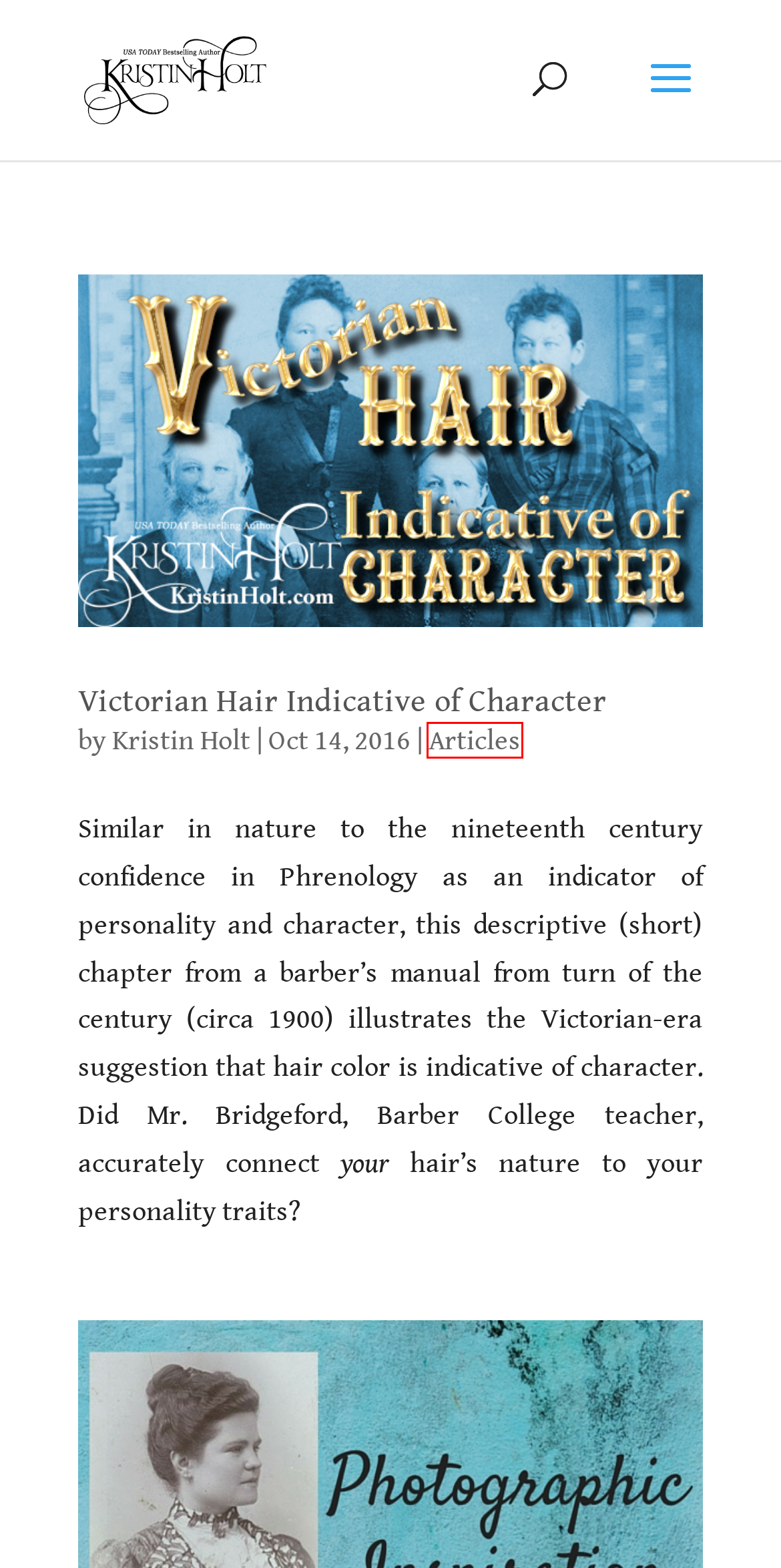Take a look at the provided webpage screenshot featuring a red bounding box around an element. Select the most appropriate webpage description for the page that loads after clicking on the element inside the red bounding box. Here are the candidates:
A. Sign up to Kindle Unlimited for a Free Trial
B. Kristin Holt | USAT Bestselling Author, Sweet American Historical Romance
C. Resources - Kristin Holt
D. Kristin Holt, Author at Kristin Holt
E. Guest Article Submissions - Kristin Holt
F. Victorian Hair Indicative of Character - Kristin Holt
G. Books by Kristin Holt - Kristin Holt
H. Articles Archives - Kristin Holt

H